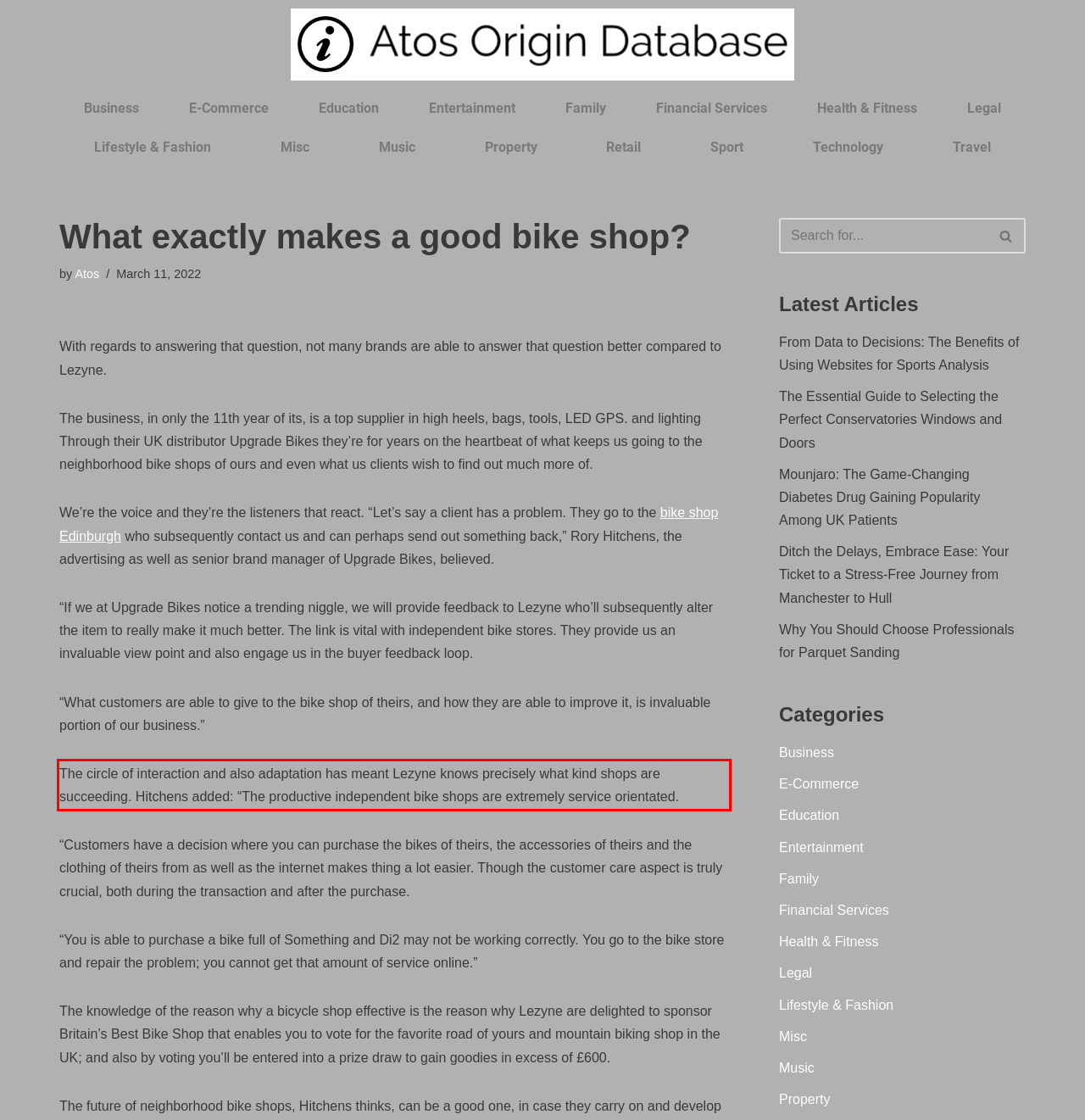The screenshot you have been given contains a UI element surrounded by a red rectangle. Use OCR to read and extract the text inside this red rectangle.

The circle of interaction and also adaptation has meant Lezyne knows precisely what kind shops are succeeding. Hitchens added: “The productive independent bike shops are extremely service orientated.